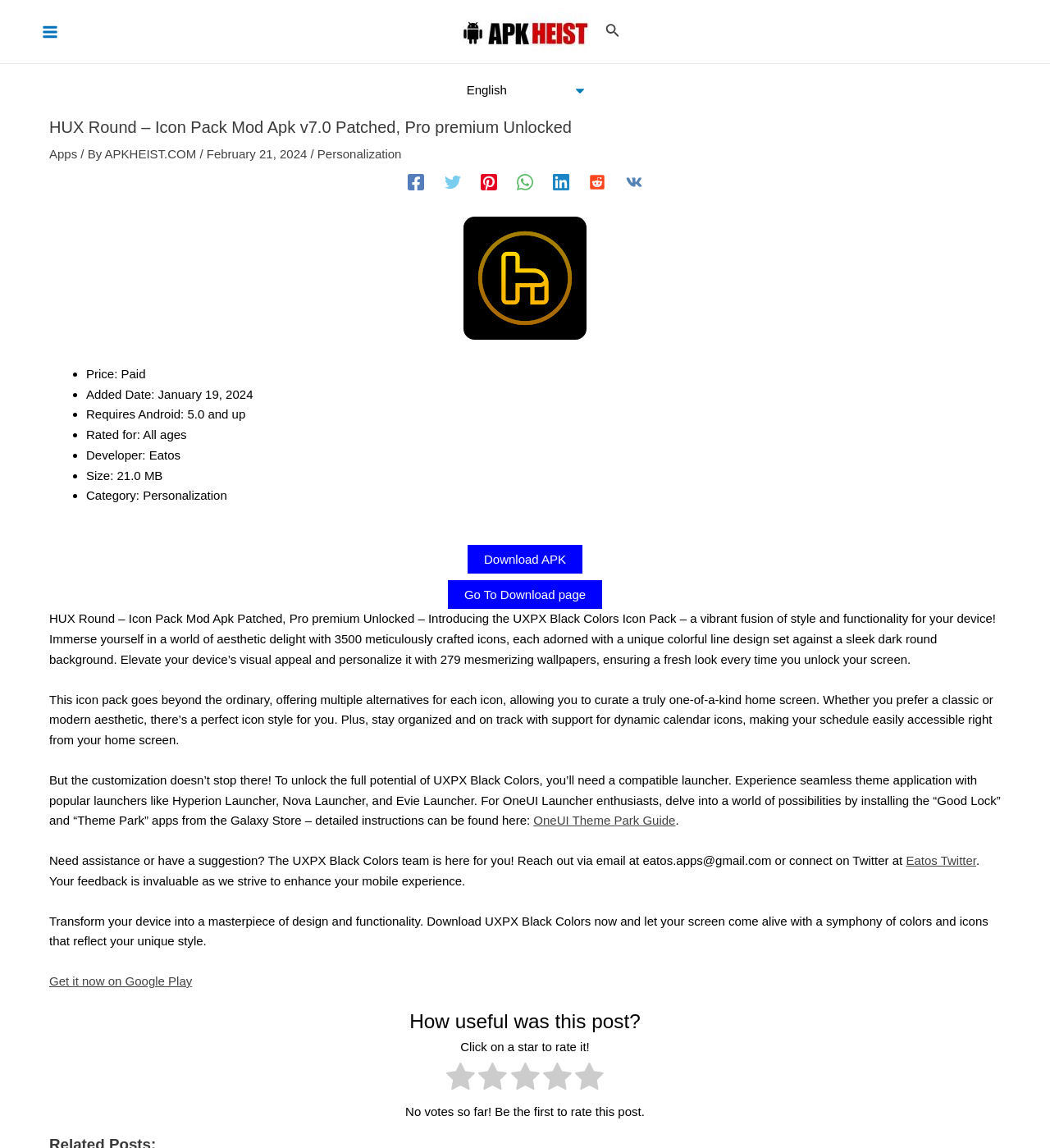Please give the bounding box coordinates of the area that should be clicked to fulfill the following instruction: "Open the main menu". The coordinates should be in the format of four float numbers from 0 to 1, i.e., [left, top, right, bottom].

[0.031, 0.011, 0.064, 0.044]